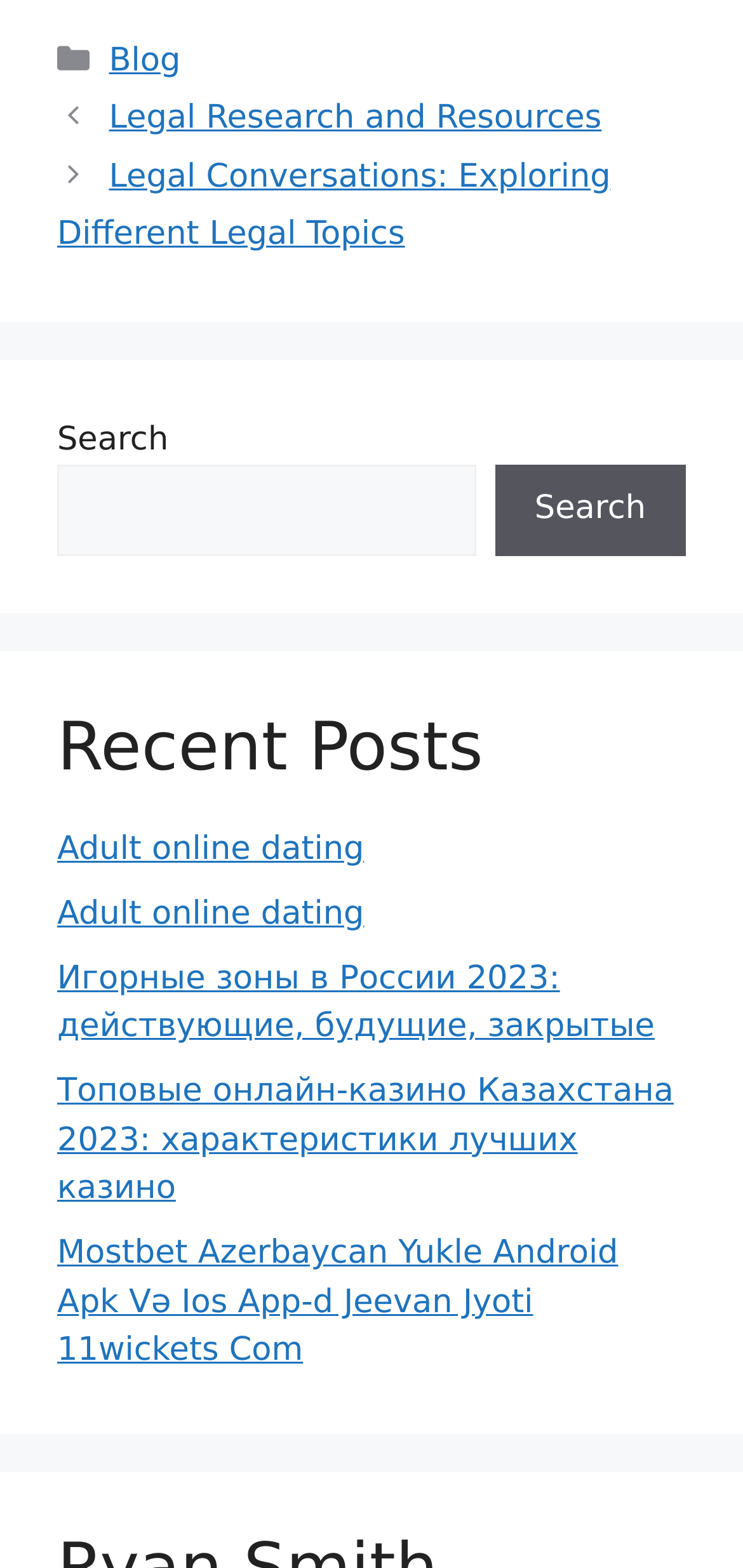Please locate the bounding box coordinates of the element that should be clicked to achieve the given instruction: "View recent posts".

[0.077, 0.452, 0.923, 0.503]